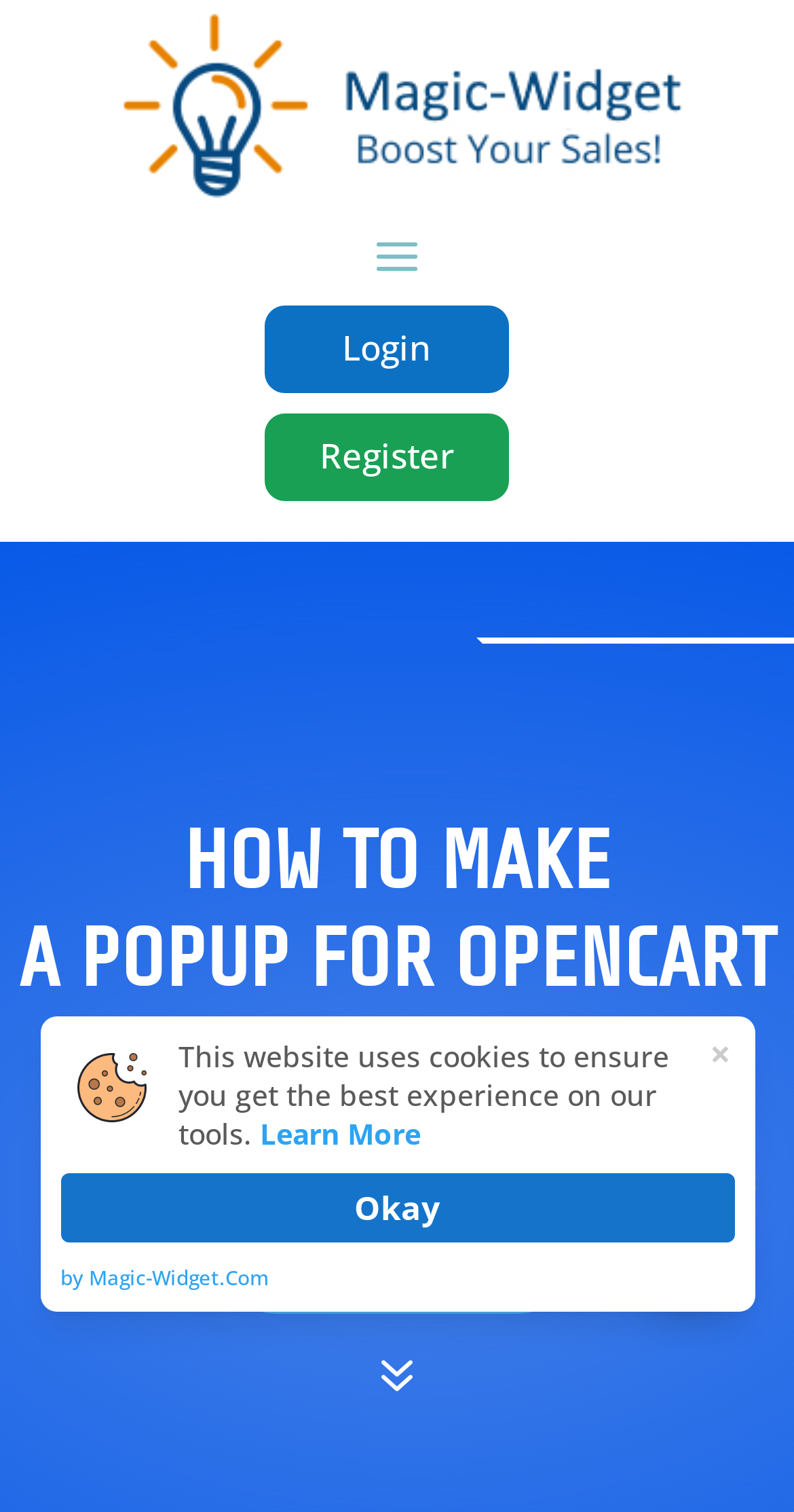For the given element description ×, determine the bounding box coordinates of the UI element. The coordinates should follow the format (top-left x, top-left y, bottom-right x, bottom-right y) and be within the range of 0 to 1.

[0.926, 0.773, 0.962, 0.791]